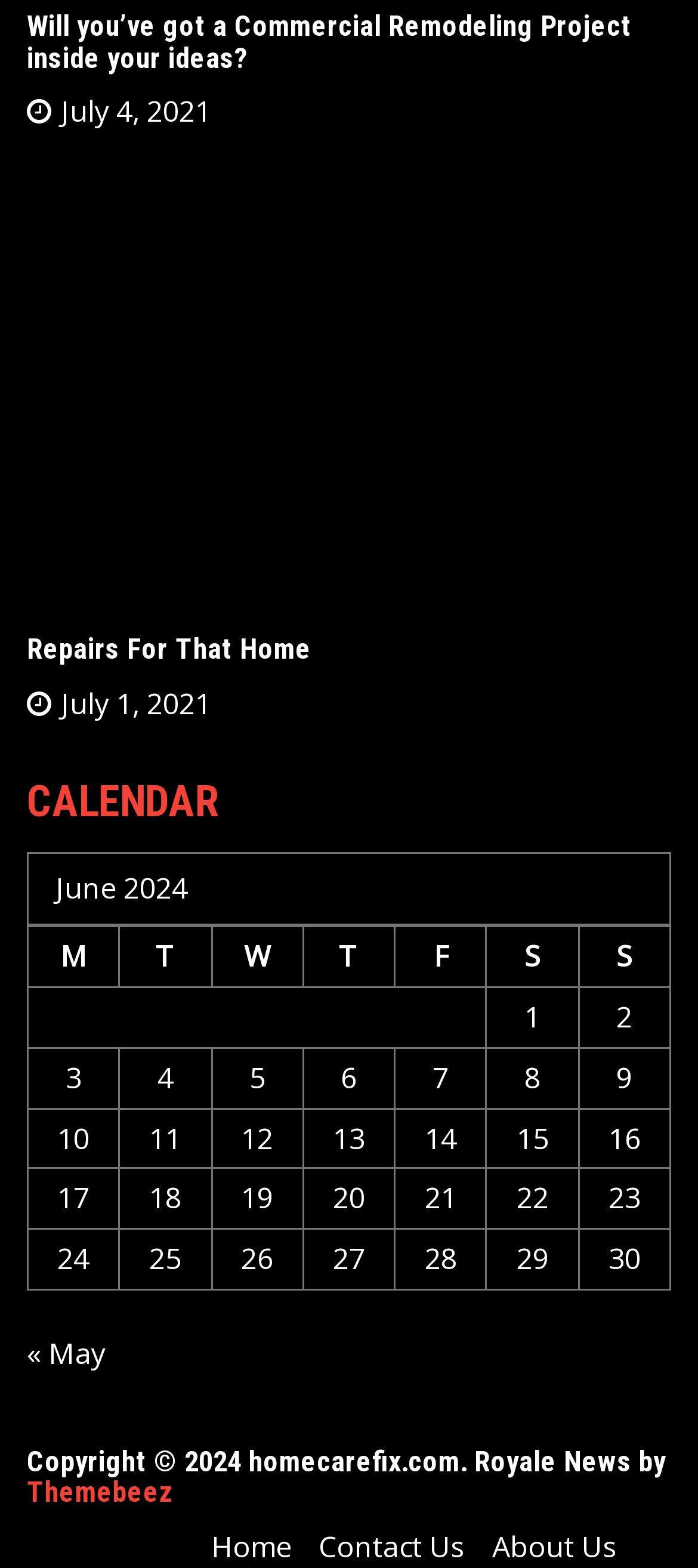Please identify the bounding box coordinates of the element I should click to complete this instruction: 'Click on 'Will you’ve got a Commercial Remodeling Project inside your ideas?''. The coordinates should be given as four float numbers between 0 and 1, like this: [left, top, right, bottom].

[0.038, 0.006, 0.905, 0.048]